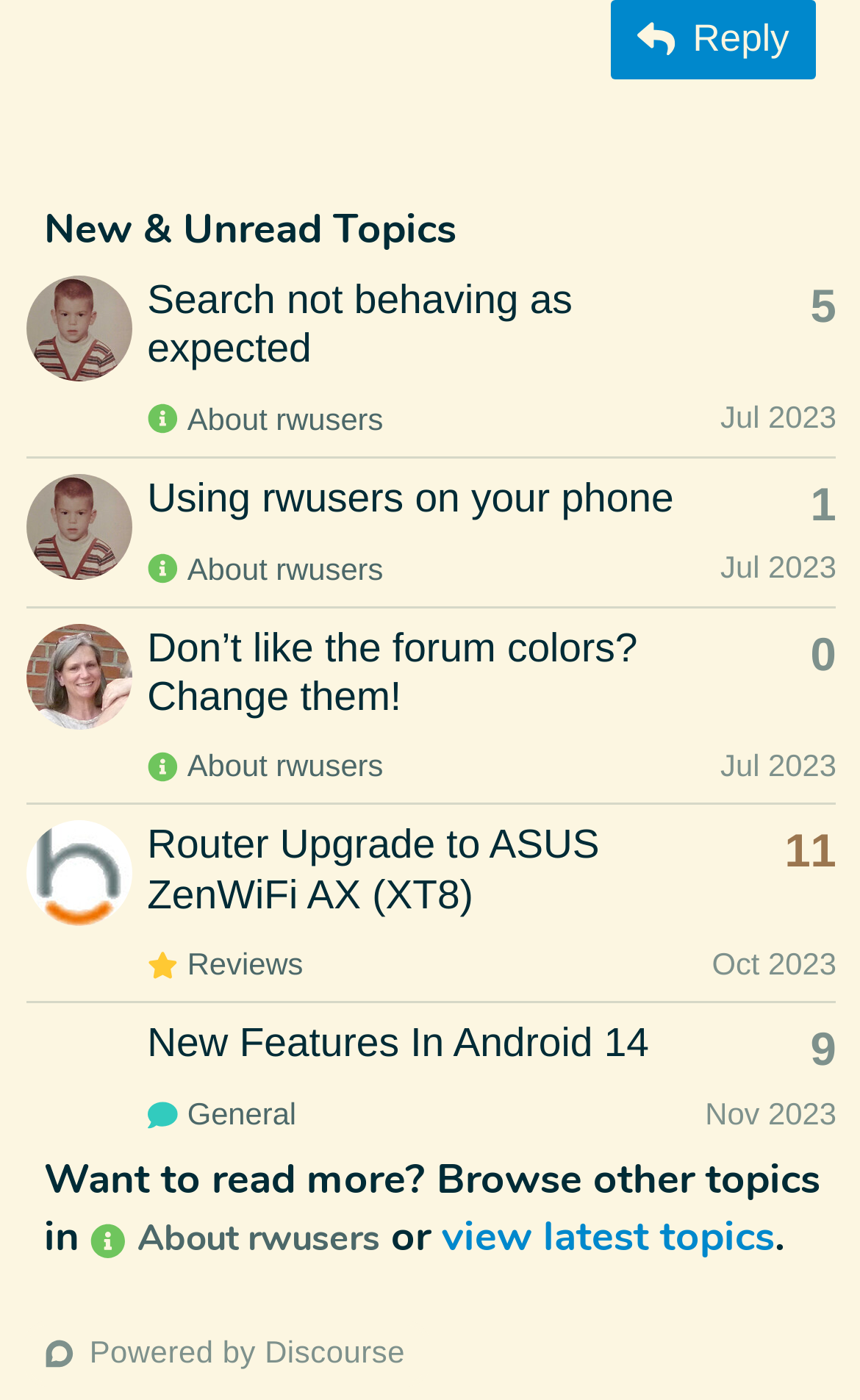Given the element description view latest topics, identify the bounding box coordinates for the UI element on the webpage screenshot. The format should be (top-left x, top-left y, bottom-right x, bottom-right y), with values between 0 and 1.

[0.514, 0.864, 0.901, 0.905]